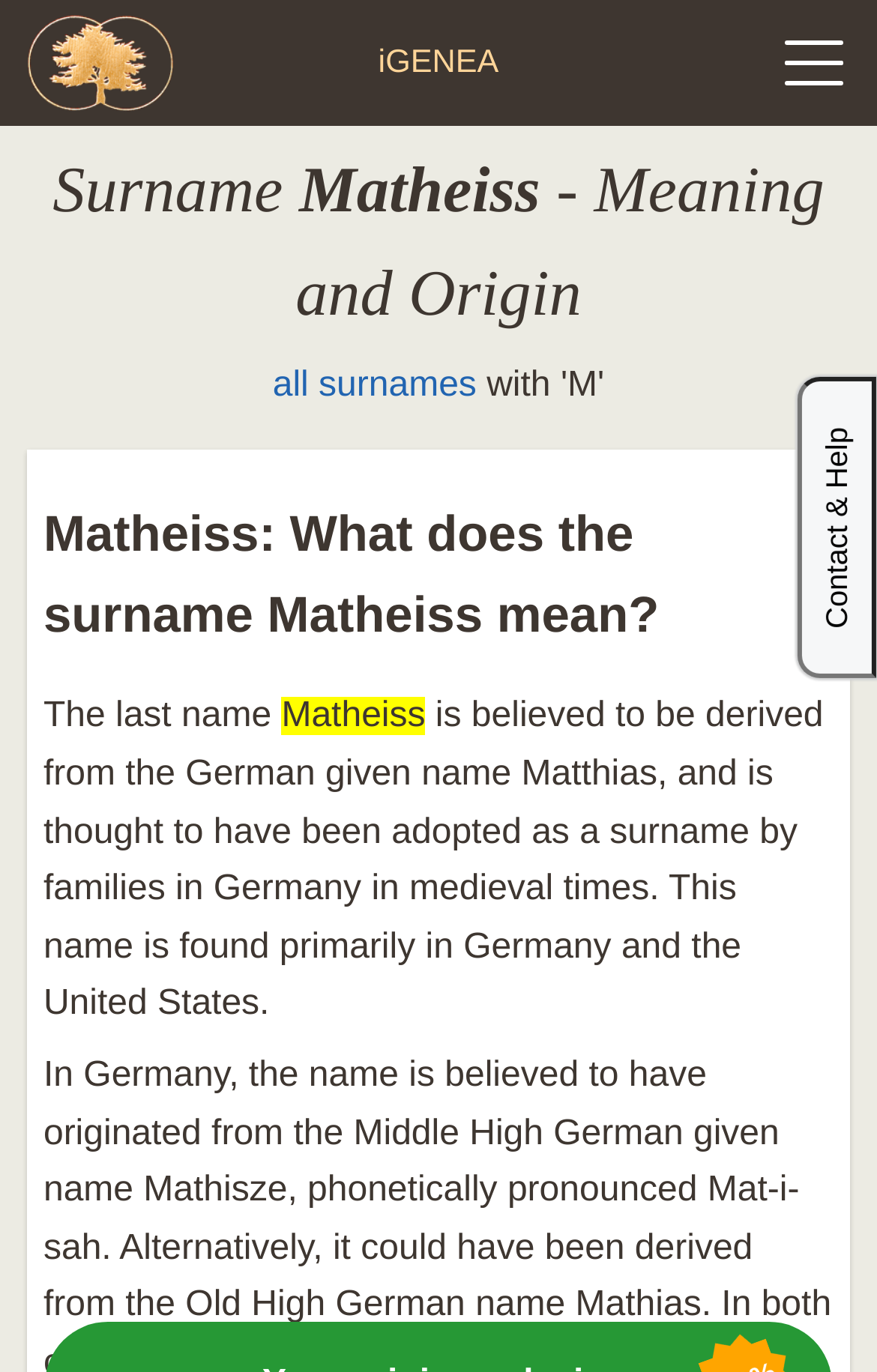Generate a thorough caption that explains the contents of the webpage.

The webpage is about the surname Matheiss, providing information on its meaning, origin, and variants. At the top-left corner, there is a logo image with a link to the website's homepage, accompanied by the text "iGENEA" next to it. 

Below the logo, there is a heading that reads "Surname Matheiss - Meaning and Origin", which spans almost the entire width of the page. 

On the left side of the page, there is a section that asks "Matheiss: What does the surname Matheiss mean?" followed by a paragraph of text that explains the origin of the surname, stating that it is believed to be derived from the German given name Matthias and is primarily found in Germany and the United States.

On the right side of the page, there is a button labeled "Contact & Help" positioned near the top. Additionally, there is a link to "all surnames" located above the section that explains the meaning of the surname Matheiss. 

At the very top of the page, there is a small button on the right side, but its purpose is not specified.